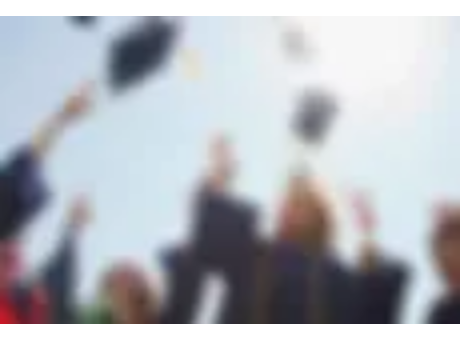Formulate a detailed description of the image content.

The image captures a vibrant and celebratory scene from a graduation ceremony. In the foreground, graduates in caps and gowns are joyously tossing their graduation caps into the air, symbolizing their achievement and the culmination of their hard work. The bright blue sky serves as a backdrop, enhancing the festive atmosphere. This moment reflects not only personal triumphs but also the support and community spirit prevalent during such ceremonies, reminiscent of events like those celebrated by local organizations, contributing to educational advancements in communities such as Franklin, NH.